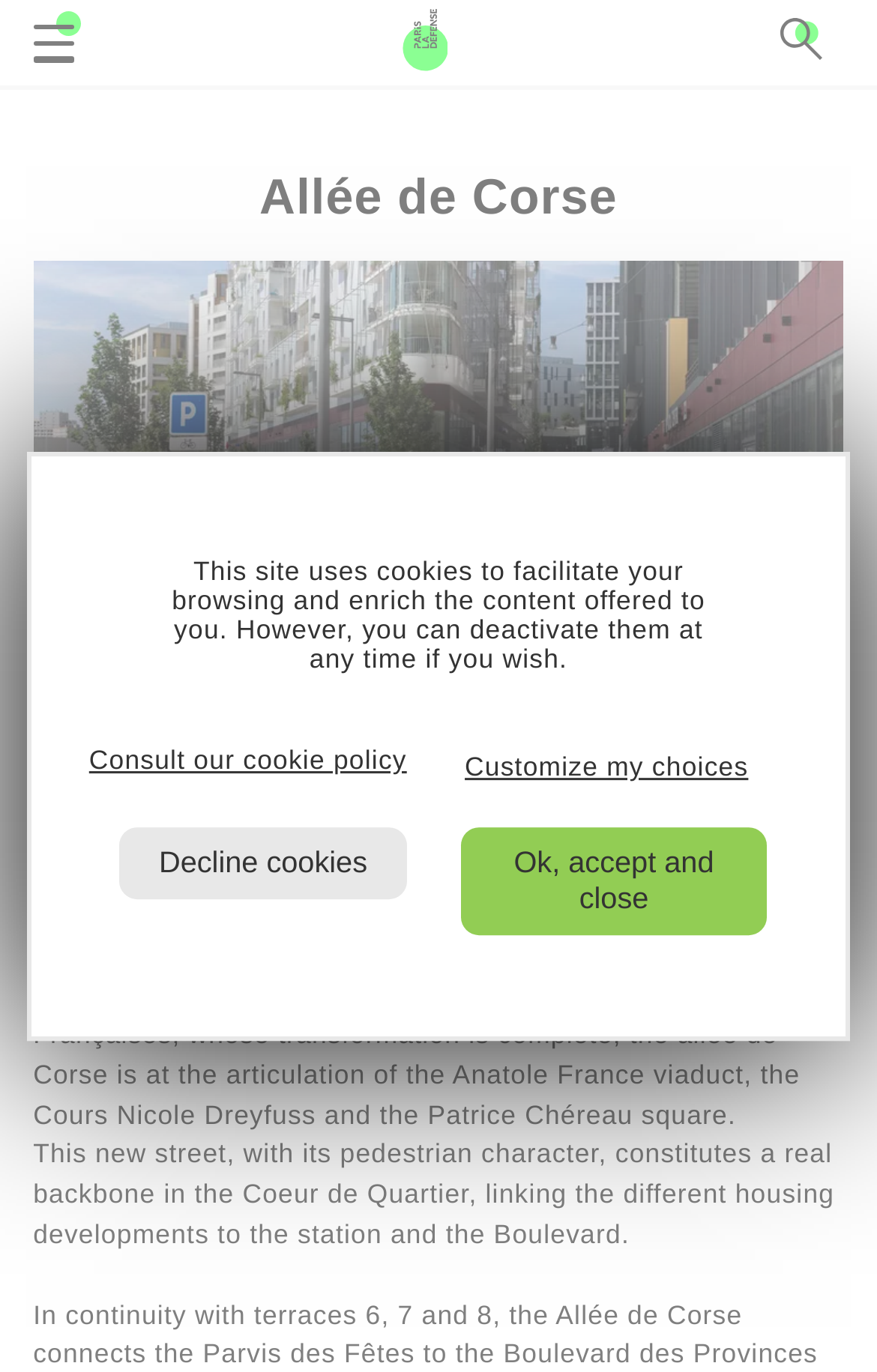Analyze the image and deliver a detailed answer to the question: Where is the Allée de Corse located?

The location of the Allée de Corse can be found in the StaticText element, which mentions that it is located in the continuity of the Boulevard des Provinces Françaises, and it is at the articulation of the Anatole France viaduct, the Cours Nicole Dreyfuss and the Patrice Chéreau square, in Cœur de Quartier.